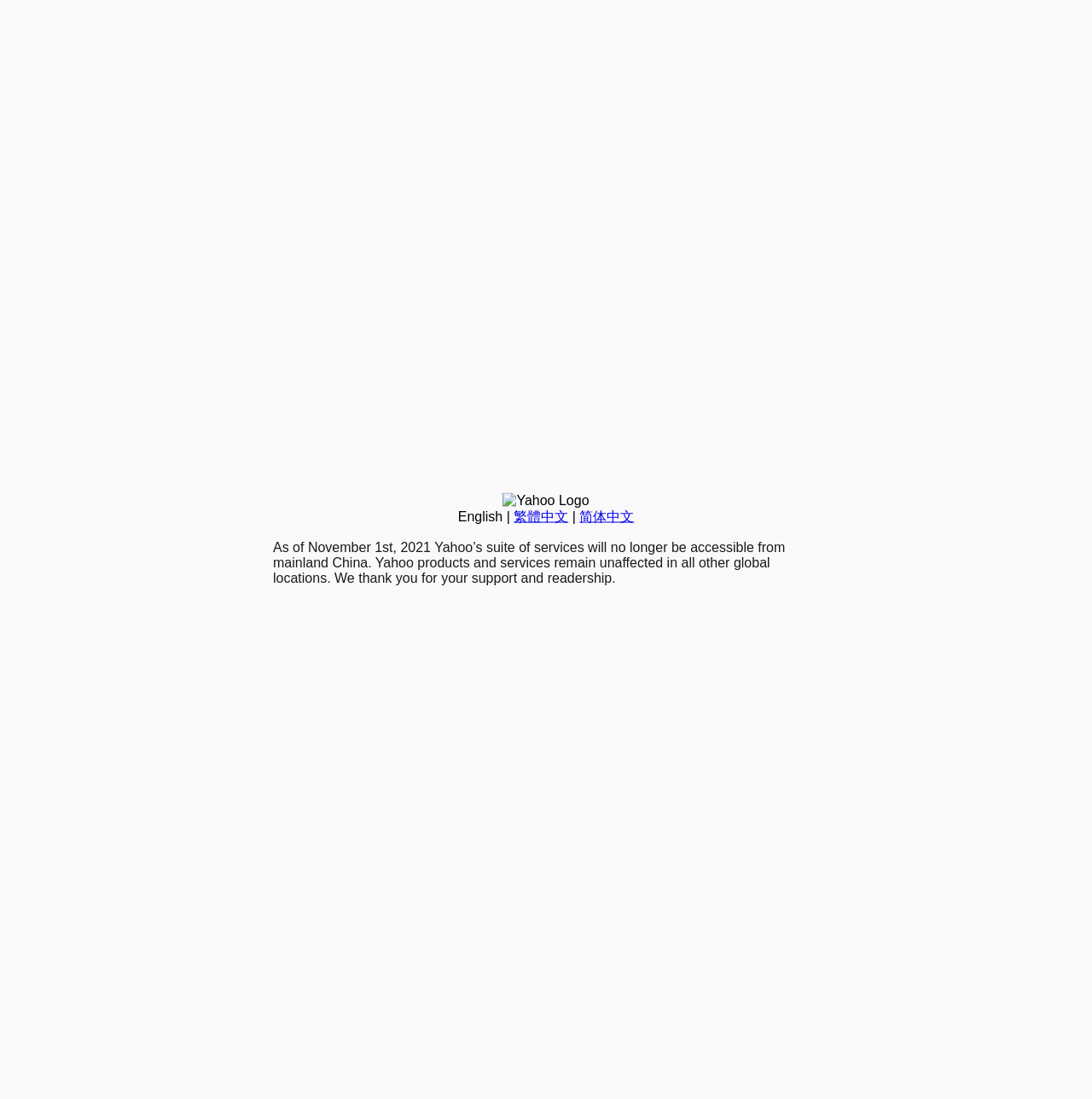Based on the element description, predict the bounding box coordinates (top-left x, top-left y, bottom-right x, bottom-right y) for the UI element in the screenshot: 繁體中文

[0.47, 0.463, 0.52, 0.476]